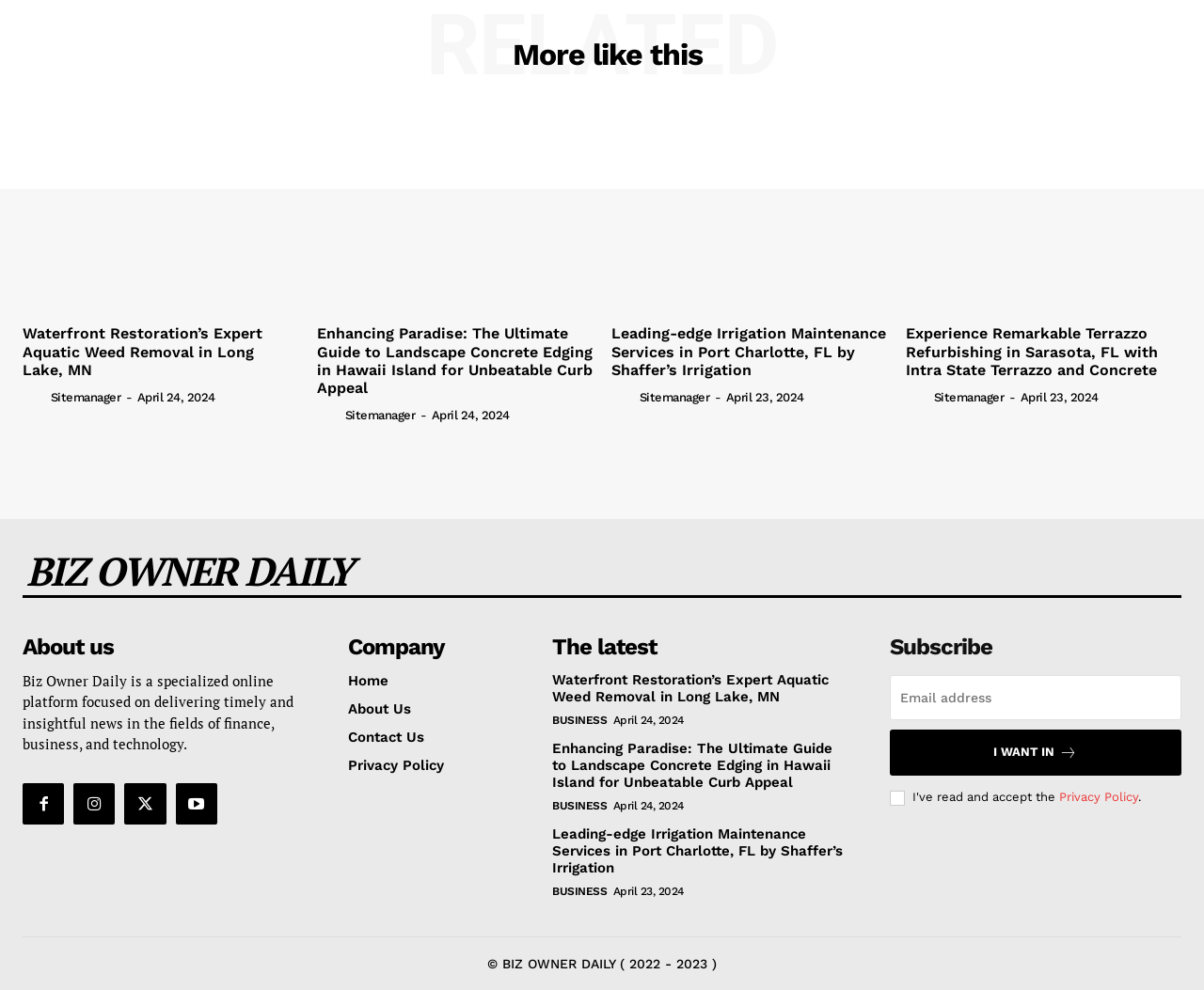Could you determine the bounding box coordinates of the clickable element to complete the instruction: "Click on 'I WANT IN'"? Provide the coordinates as four float numbers between 0 and 1, i.e., [left, top, right, bottom].

[0.739, 0.737, 0.981, 0.783]